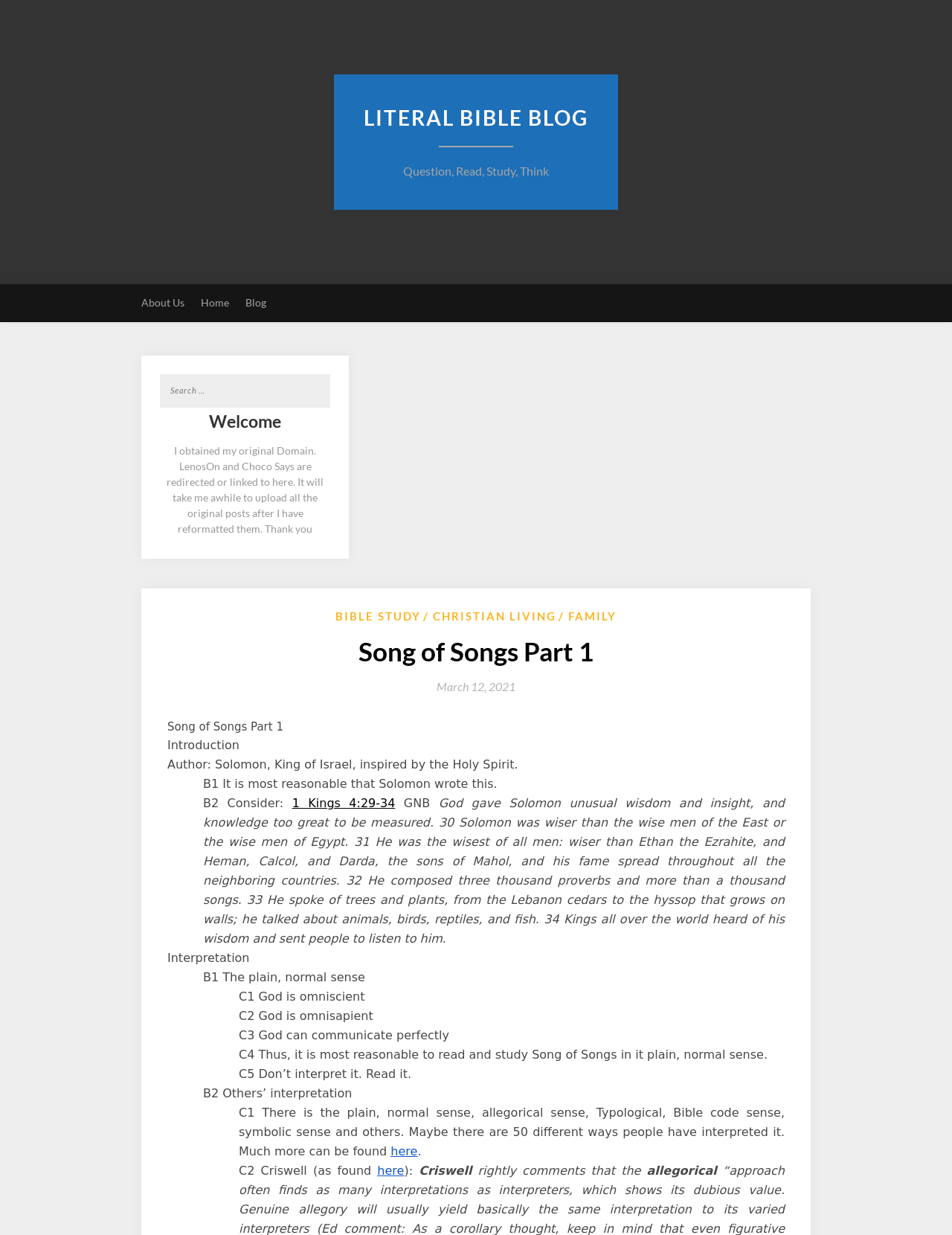Can you provide the bounding box coordinates for the element that should be clicked to implement the instruction: "Search for something"?

[0.167, 0.304, 0.2, 0.328]